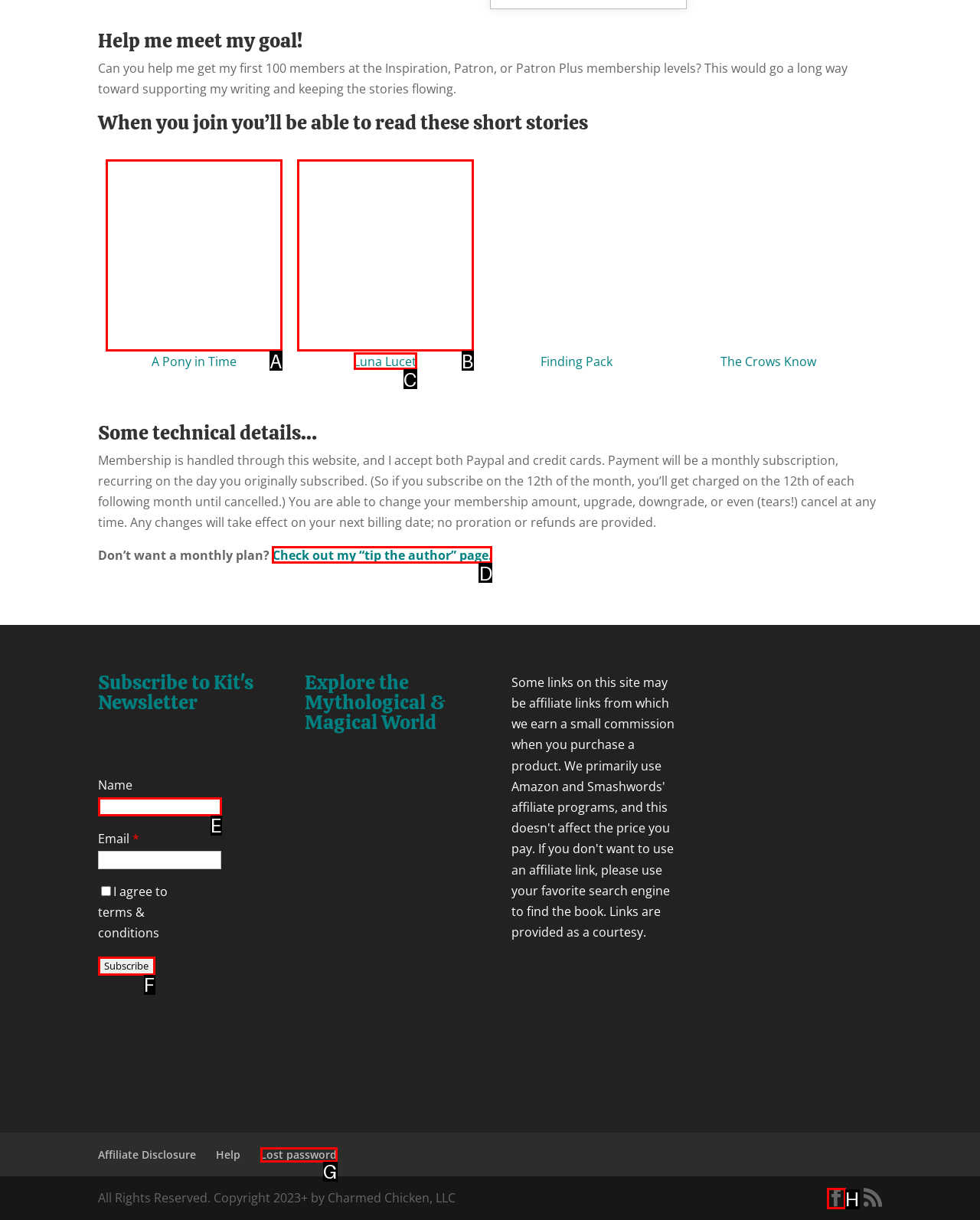For the given instruction: Check out the 'tip the author' page, determine which boxed UI element should be clicked. Answer with the letter of the corresponding option directly.

D